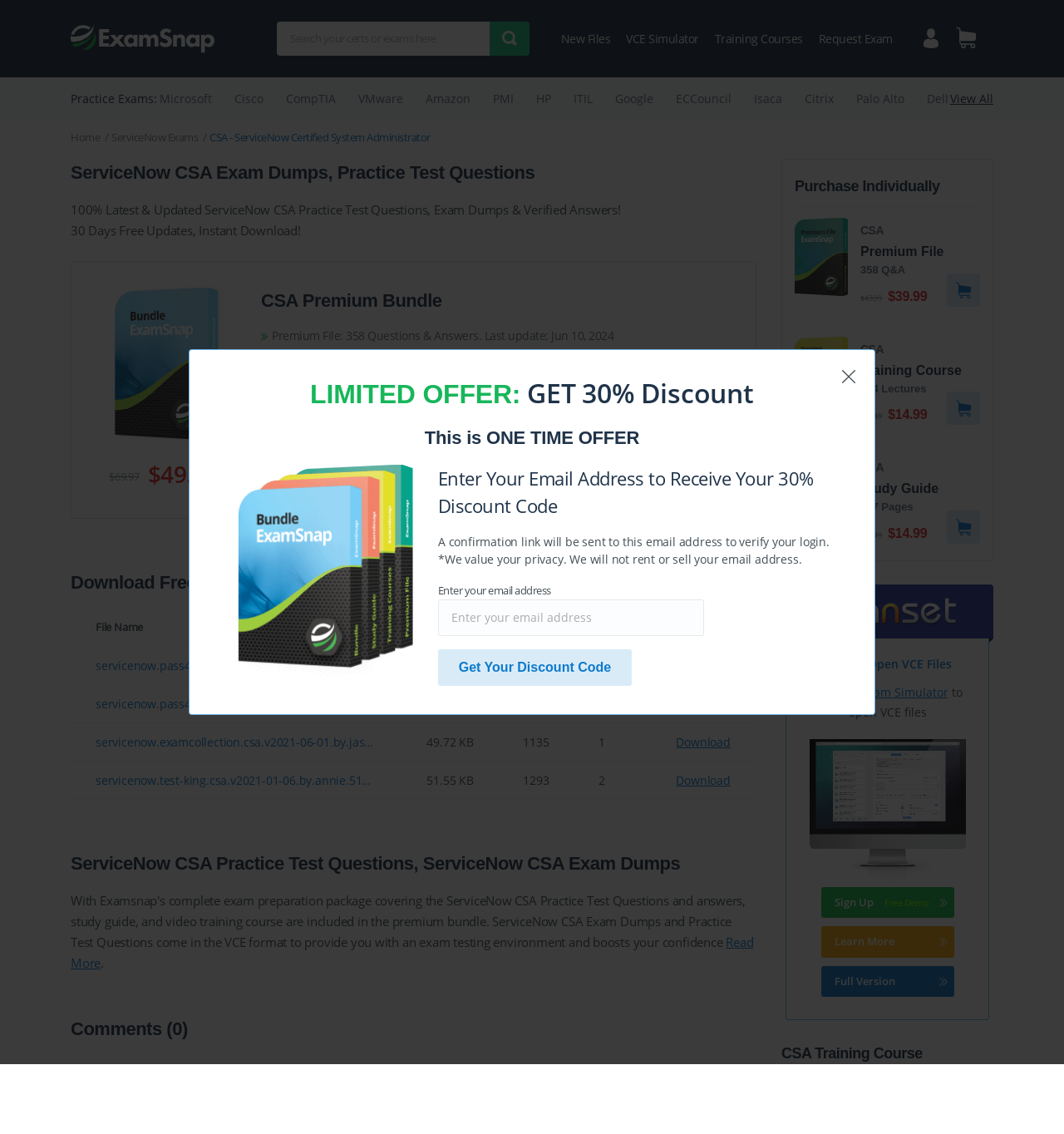What is the discount percentage offered?
Answer the question with detailed information derived from the image.

The discount percentage offered can be found in the text 'LIMITED OFFER: GET 30% Discount'.